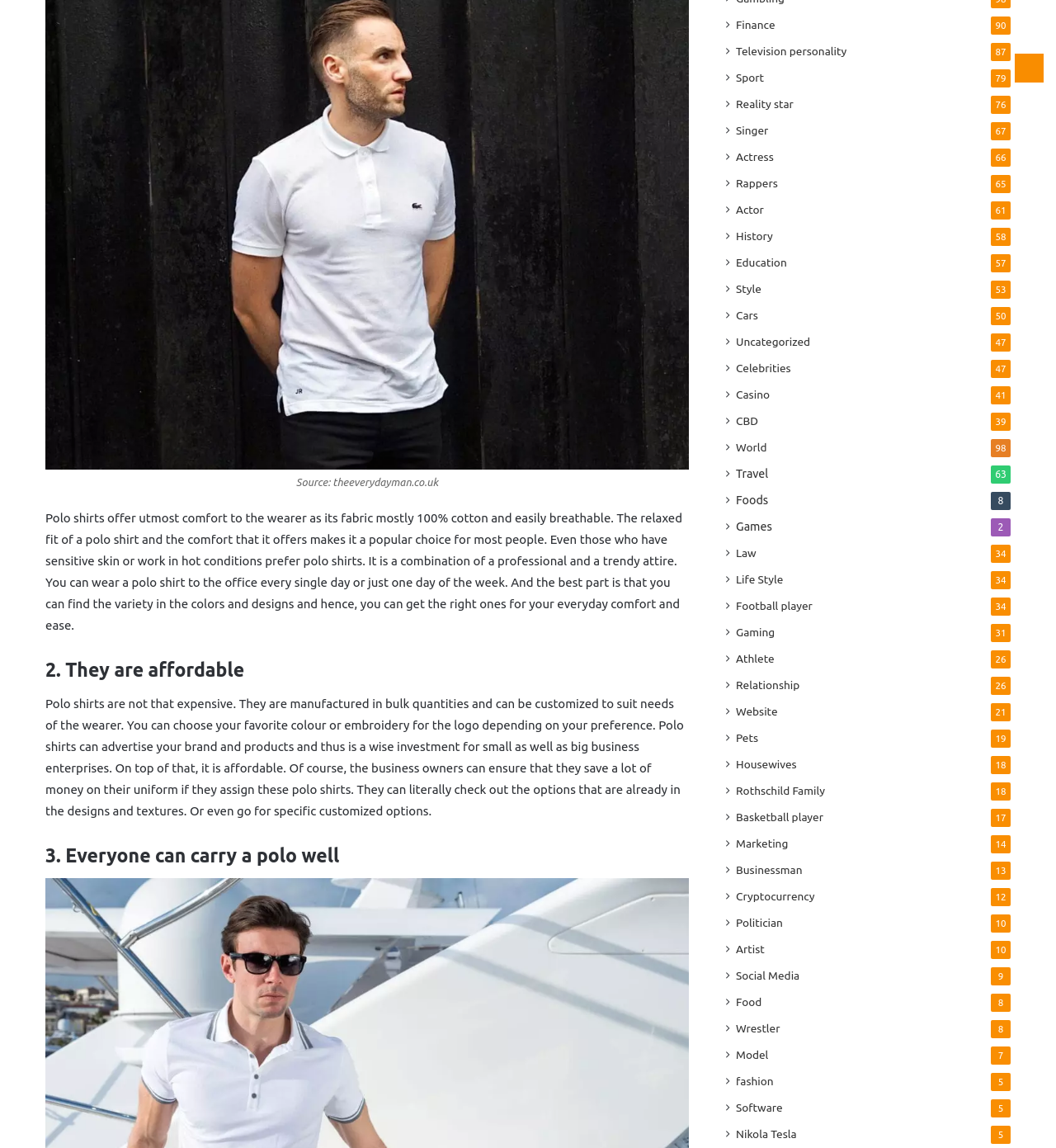Please find the bounding box coordinates of the section that needs to be clicked to achieve this instruction: "Click on Back to top button".

[0.961, 0.047, 0.988, 0.072]